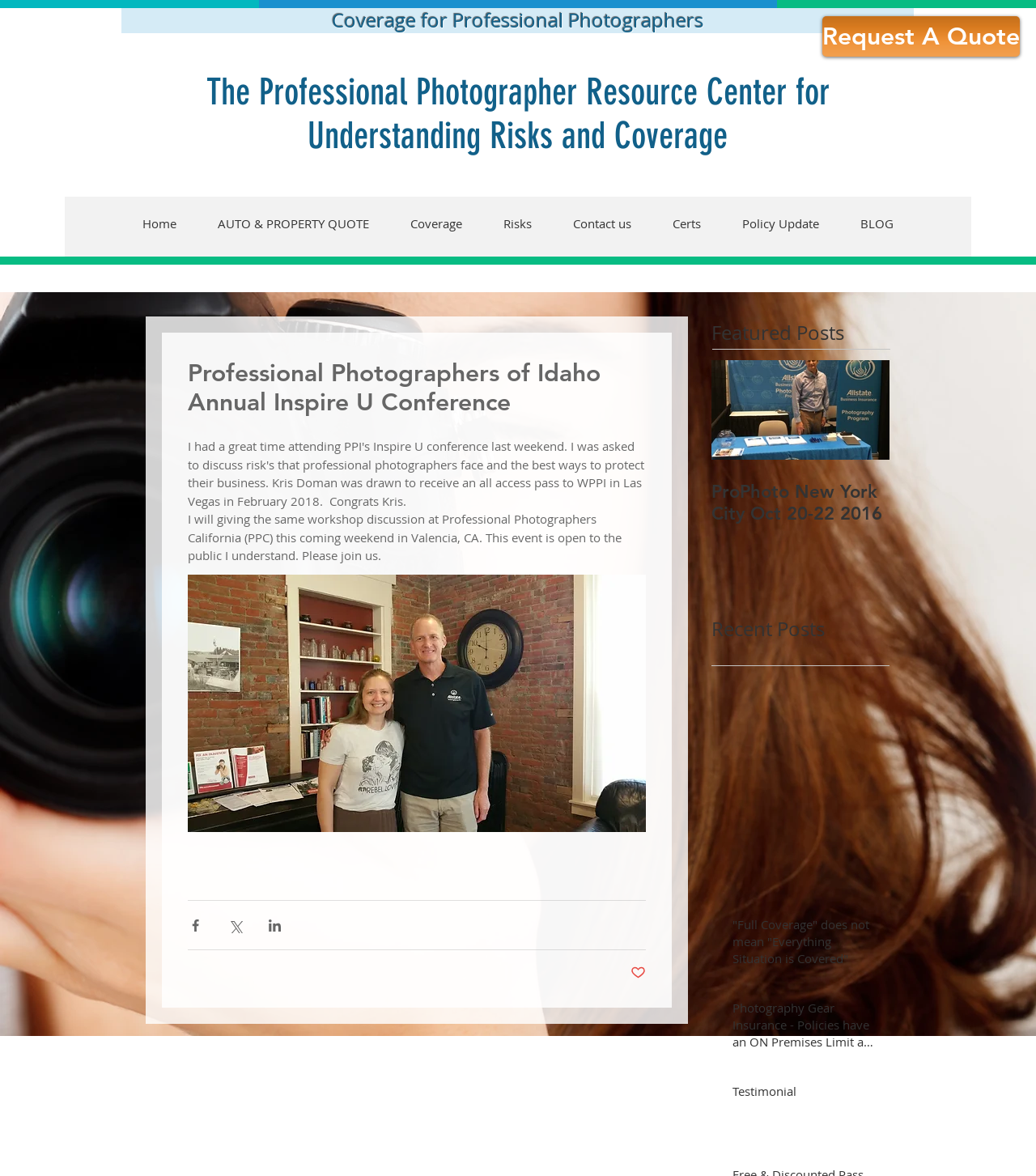Identify the coordinates of the bounding box for the element that must be clicked to accomplish the instruction: "View the post 'ProPhoto New York City Oct 20-22 2016'".

[0.687, 0.306, 0.859, 0.501]